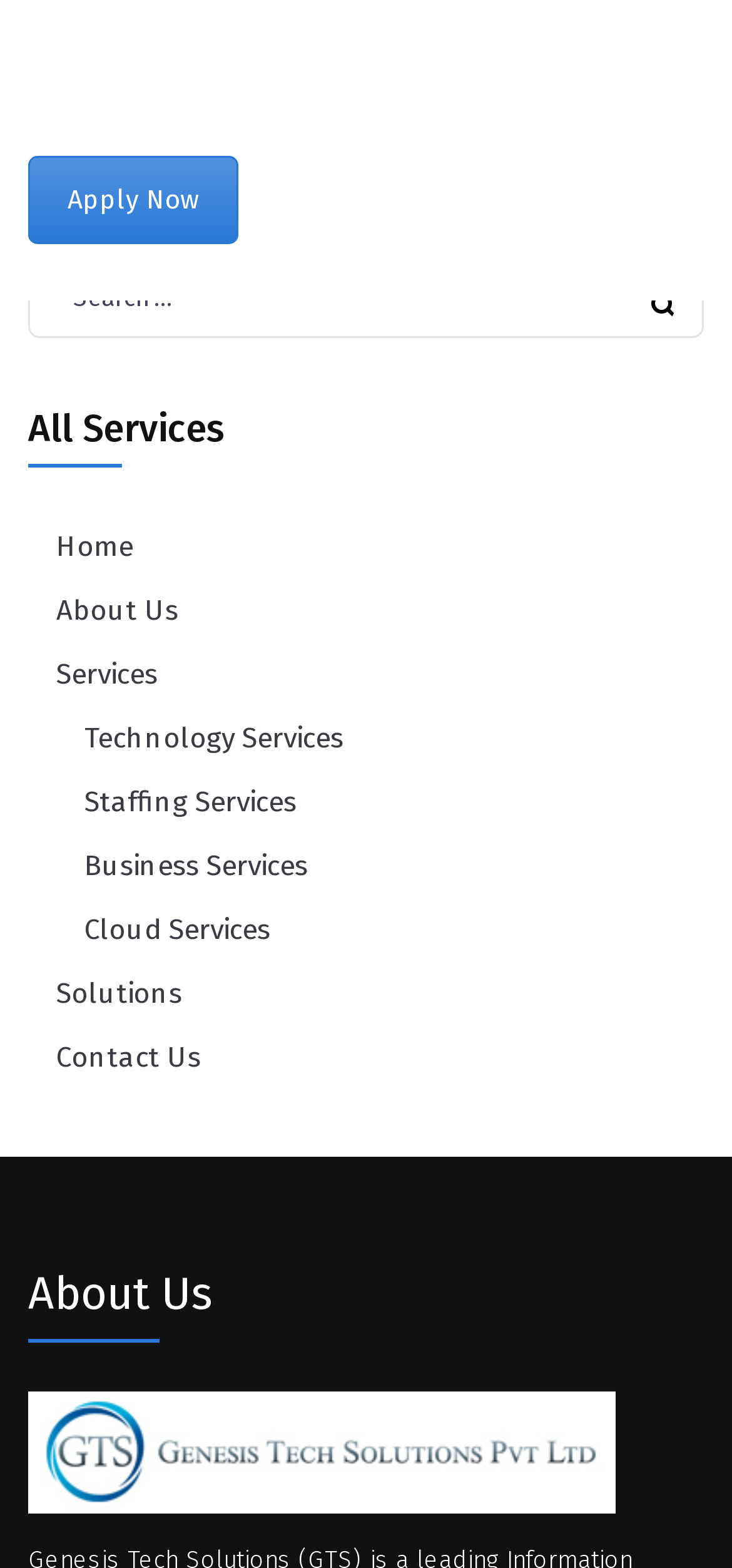How many headings are there on the webpage?
Provide a comprehensive and detailed answer to the question.

I examined the webpage and found two headings: 'All Services' and 'About Us'. These headings are used to organize the content on the webpage.